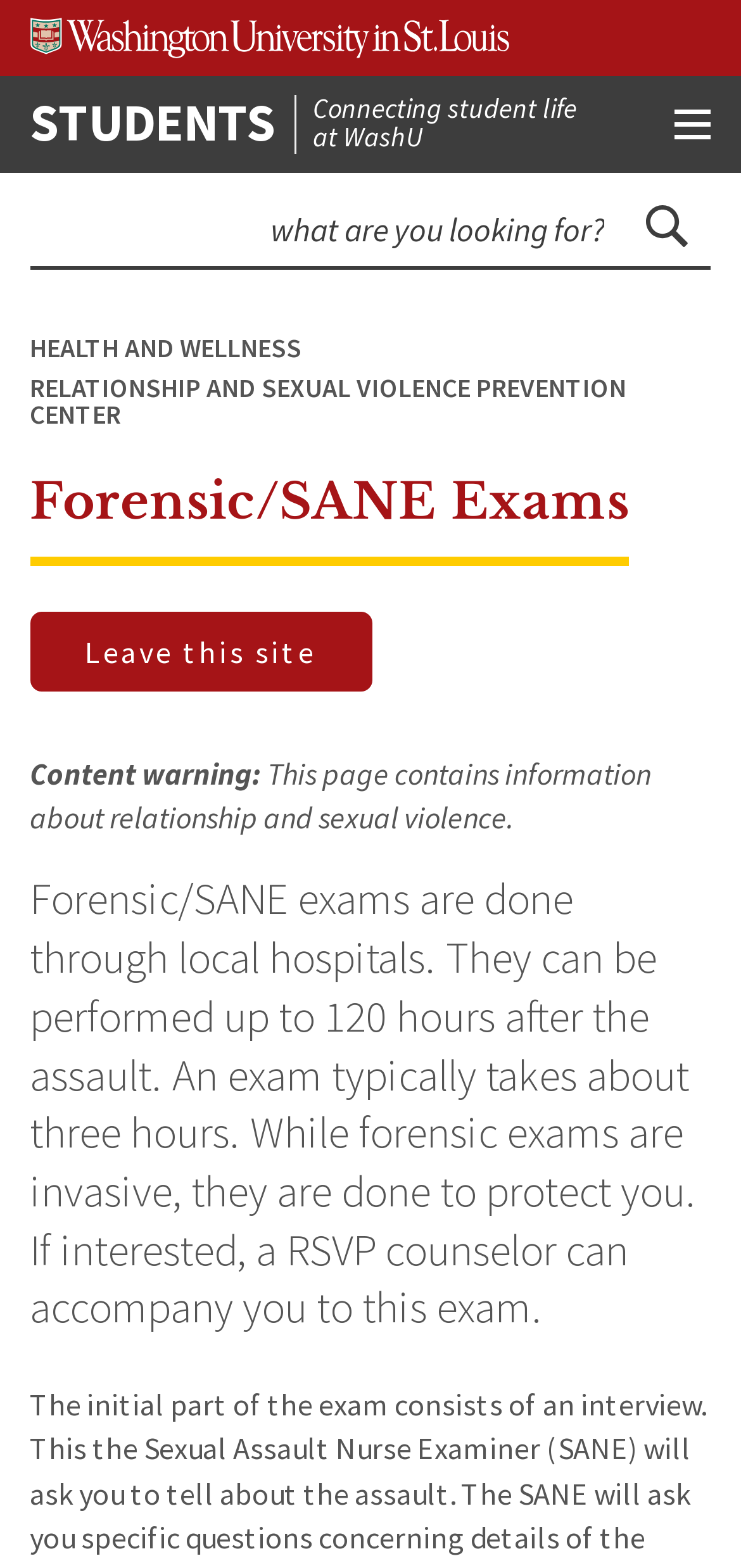Using the information from the screenshot, answer the following question thoroughly:
What is the name of the university?

I found the name of the university by looking at the image element with the text 'Washington University in St.Louis' which is located at the top of the webpage.